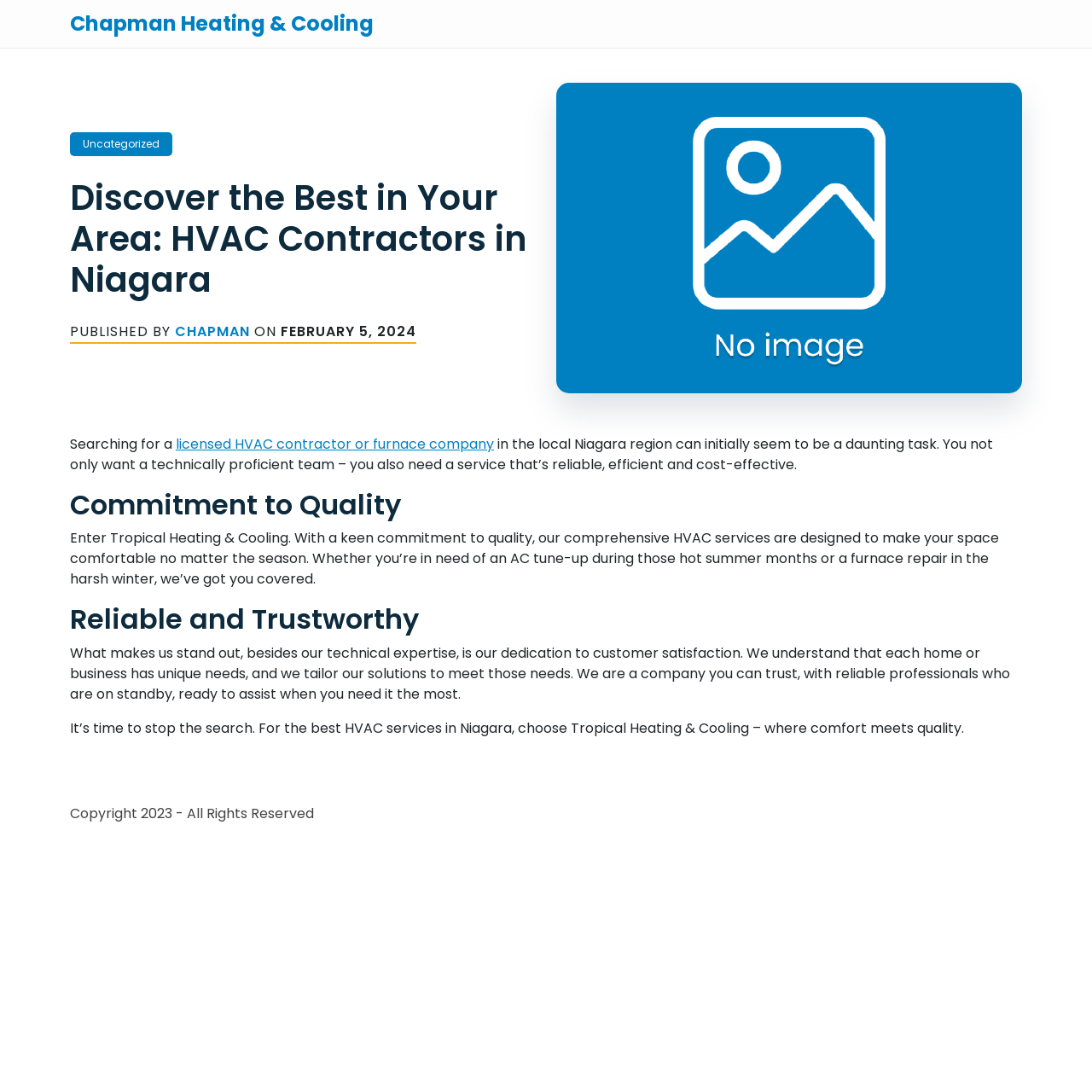Please provide the bounding box coordinates for the UI element as described: "Chapman". The coordinates must be four floats between 0 and 1, represented as [left, top, right, bottom].

[0.16, 0.295, 0.229, 0.312]